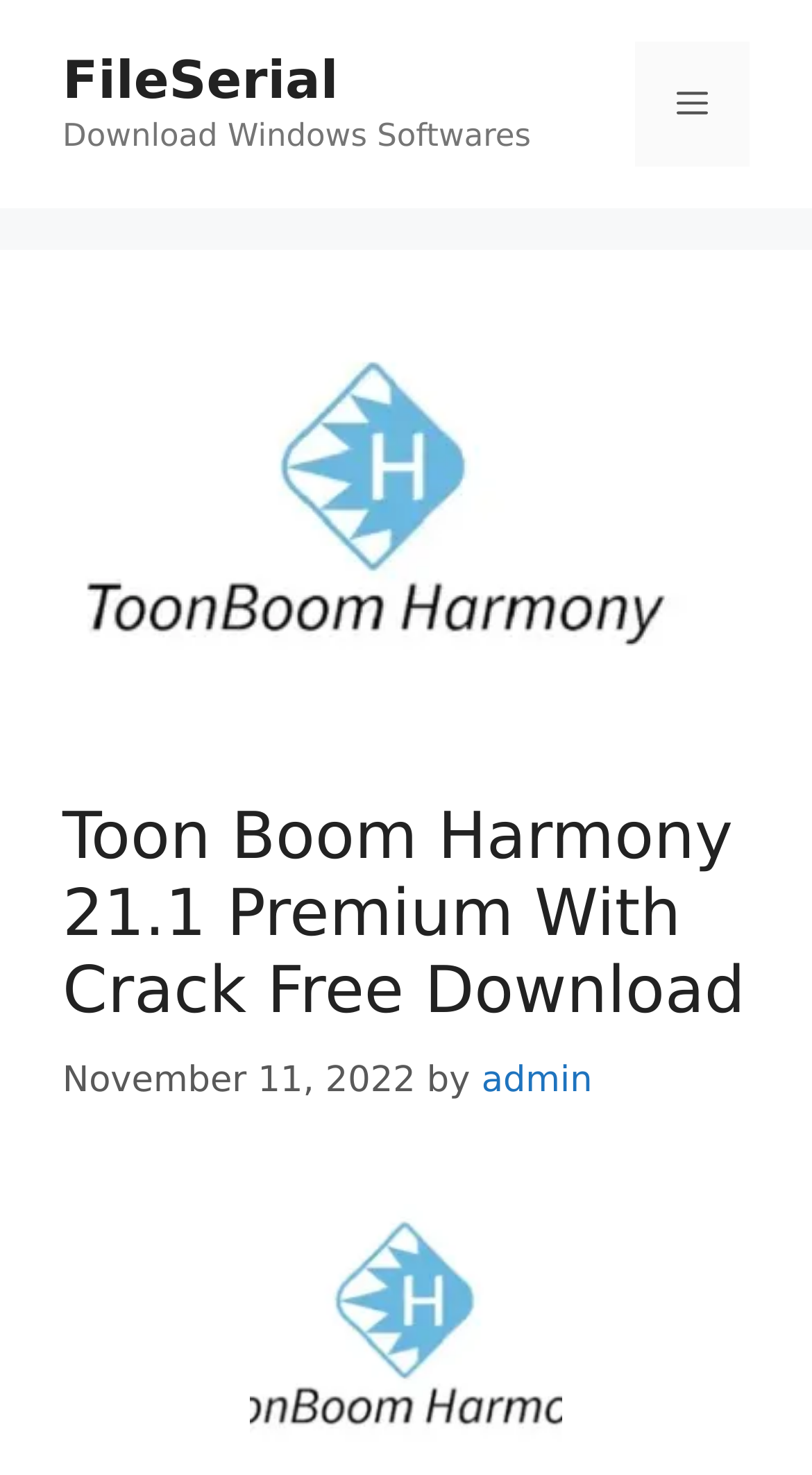Explain in detail what you observe on this webpage.

The webpage is about Toon Boom Harmony 21.1, a software for animation and design. At the top, there is a banner with the site's name, accompanied by a link to "FileSerial" and a text "Download Windows Softwares". On the right side of the banner, there is a mobile toggle button labeled "Menu" which, when expanded, controls the primary menu.

Below the banner, there is a large image of Toon Boom Harmony, taking up most of the width of the page. Above the image, there is a header section with a heading that matches the title of the page, "Toon Boom Harmony 21.1 Premium With Crack Free Download". This heading is followed by a timestamp, "November 11, 2022", and the author's name, "admin", which is a clickable link.

The overall structure of the page is divided into clear sections, with the banner and navigation at the top, the image and header section in the middle, and potentially more content below. The use of headings, images, and clear typography makes the page easy to navigate and understand.